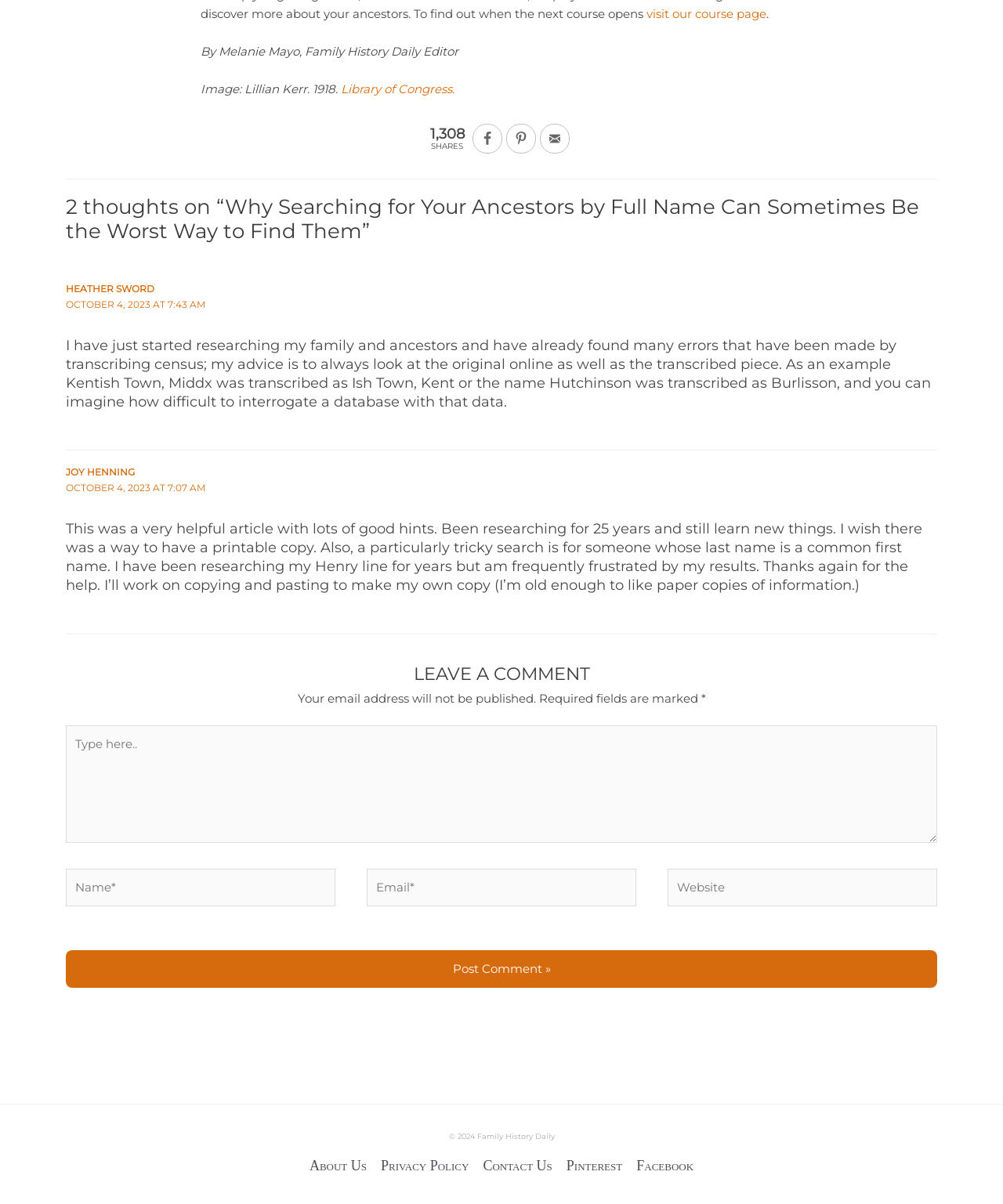Please find the bounding box coordinates of the element that needs to be clicked to perform the following instruction: "leave a comment". The bounding box coordinates should be four float numbers between 0 and 1, represented as [left, top, right, bottom].

[0.066, 0.533, 0.934, 0.572]